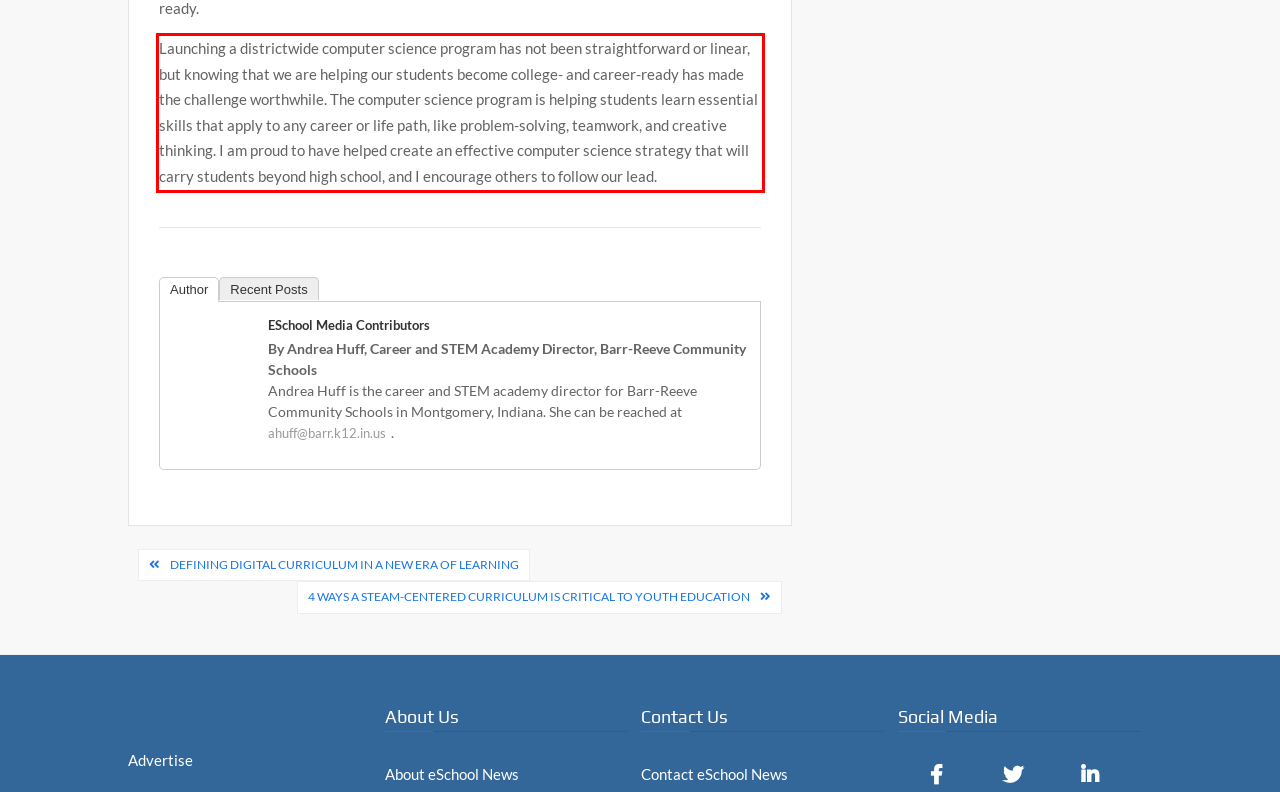Given a screenshot of a webpage with a red bounding box, please identify and retrieve the text inside the red rectangle.

Launching a districtwide computer science program has not been straightforward or linear, but knowing that we are helping our students become college- and career-ready has made the challenge worthwhile. The computer science program is helping students learn essential skills that apply to any career or life path, like problem-solving, teamwork, and creative thinking. I am proud to have helped create an effective computer science strategy that will carry students beyond high school, and I encourage others to follow our lead.